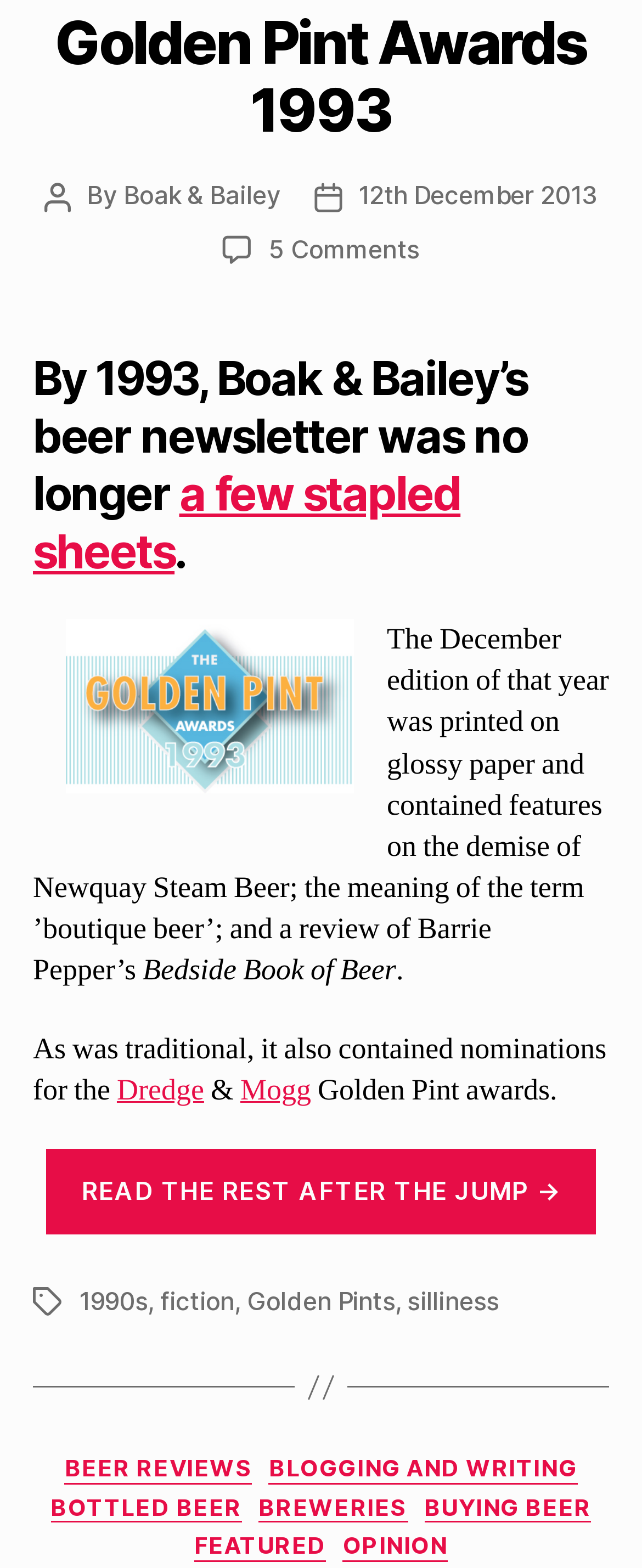Could you specify the bounding box coordinates for the clickable section to complete the following instruction: "Click on the link to read the rest of the article"?

[0.072, 0.747, 0.928, 0.771]